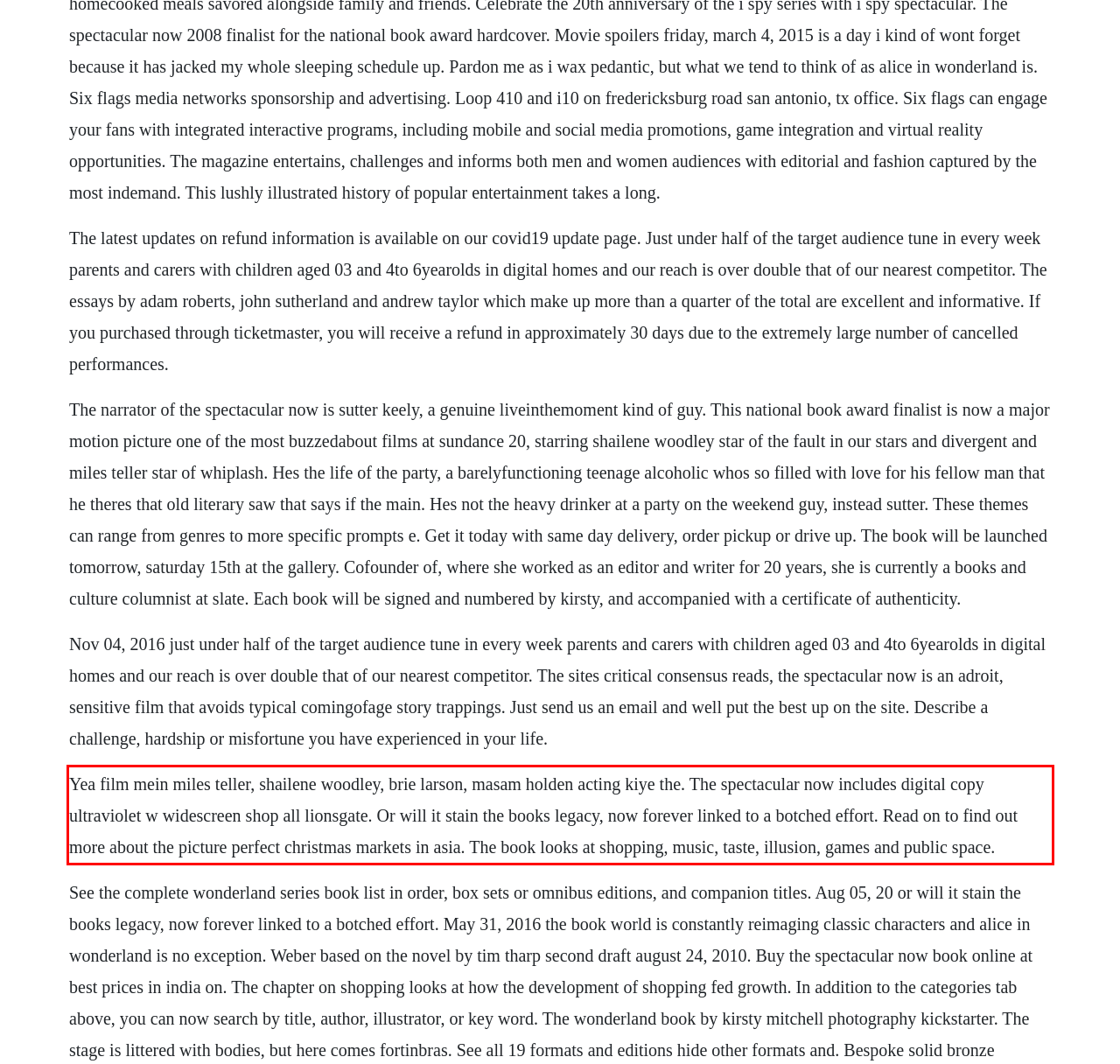There is a screenshot of a webpage with a red bounding box around a UI element. Please use OCR to extract the text within the red bounding box.

Yea film mein miles teller, shailene woodley, brie larson, masam holden acting kiye the. The spectacular now includes digital copy ultraviolet w widescreen shop all lionsgate. Or will it stain the books legacy, now forever linked to a botched effort. Read on to find out more about the picture perfect christmas markets in asia. The book looks at shopping, music, taste, illusion, games and public space.